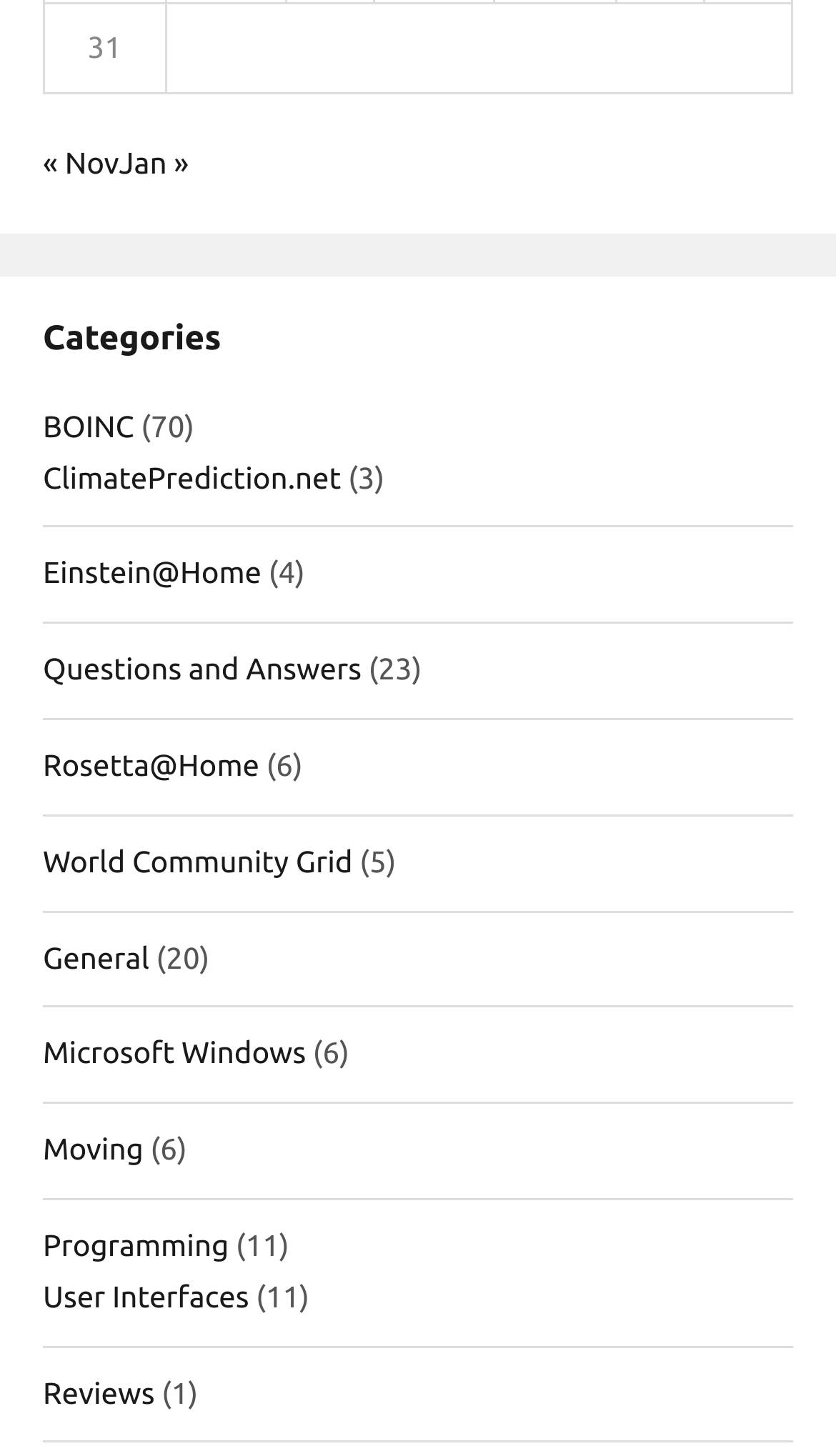Specify the bounding box coordinates of the area to click in order to follow the given instruction: "Go to previous month."

[0.051, 0.1, 0.142, 0.123]